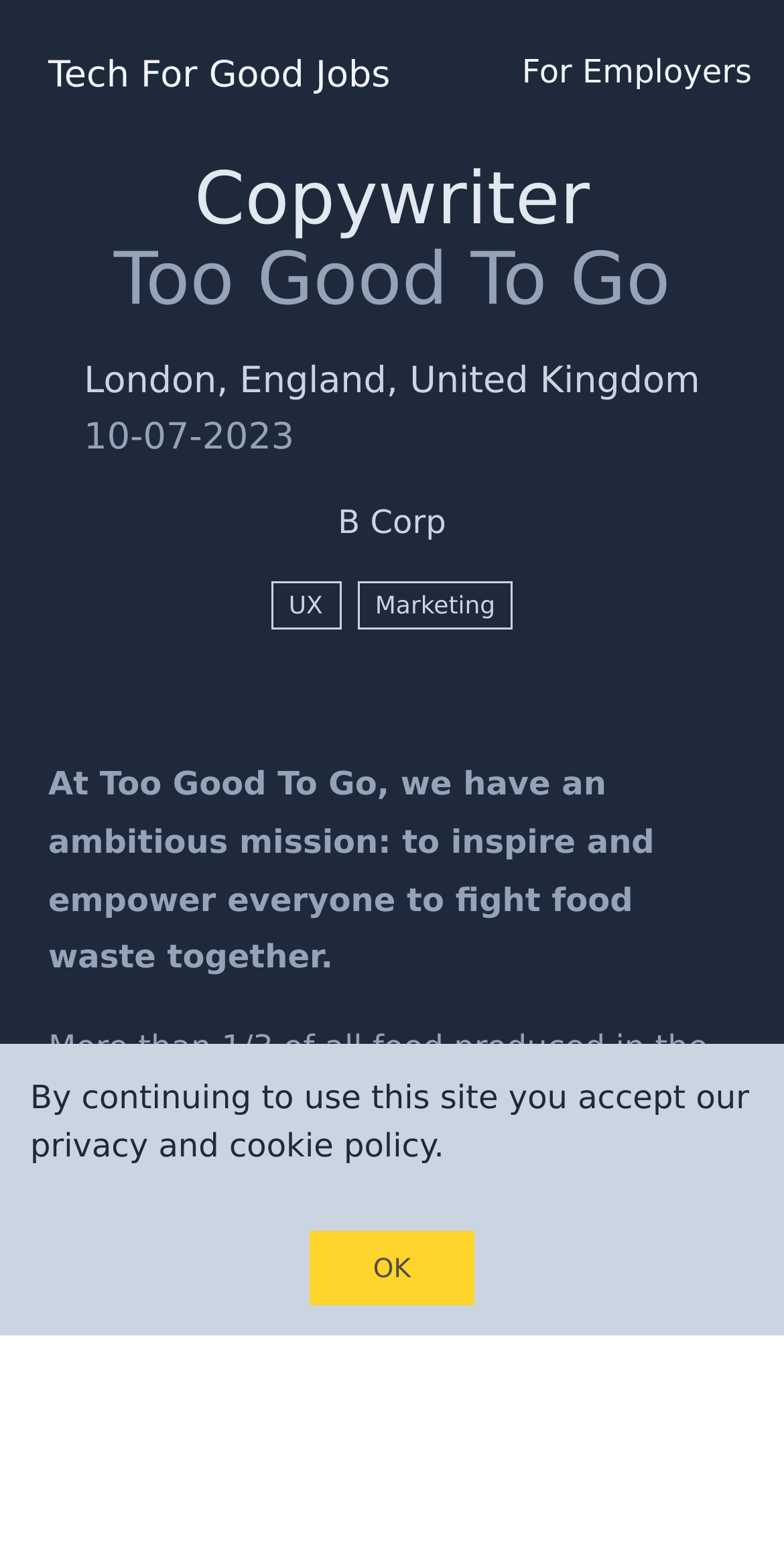Given the element description For Employers, predict the bounding box coordinates for the UI element in the webpage screenshot. The format should be (top-left x, top-left y, bottom-right x, bottom-right y), and the values should be between 0 and 1.

[0.666, 0.031, 0.959, 0.062]